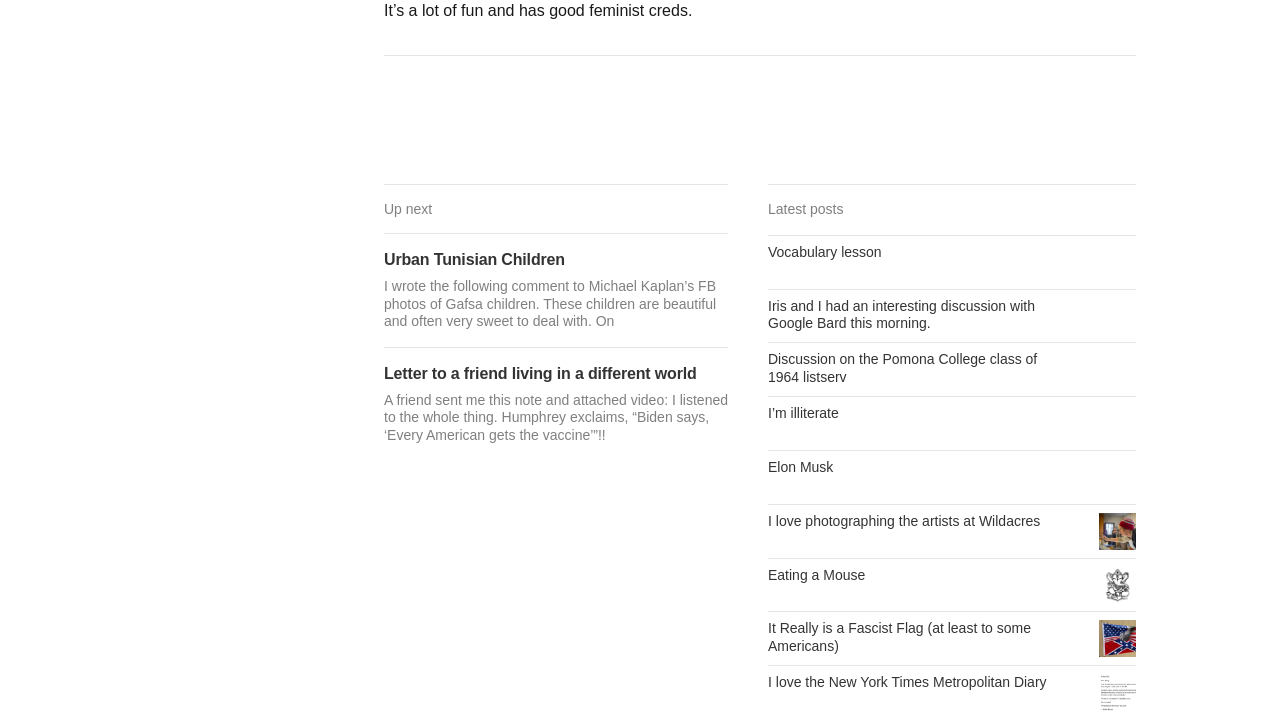Give a short answer using one word or phrase for the question:
How many links are there on the webpage?

9